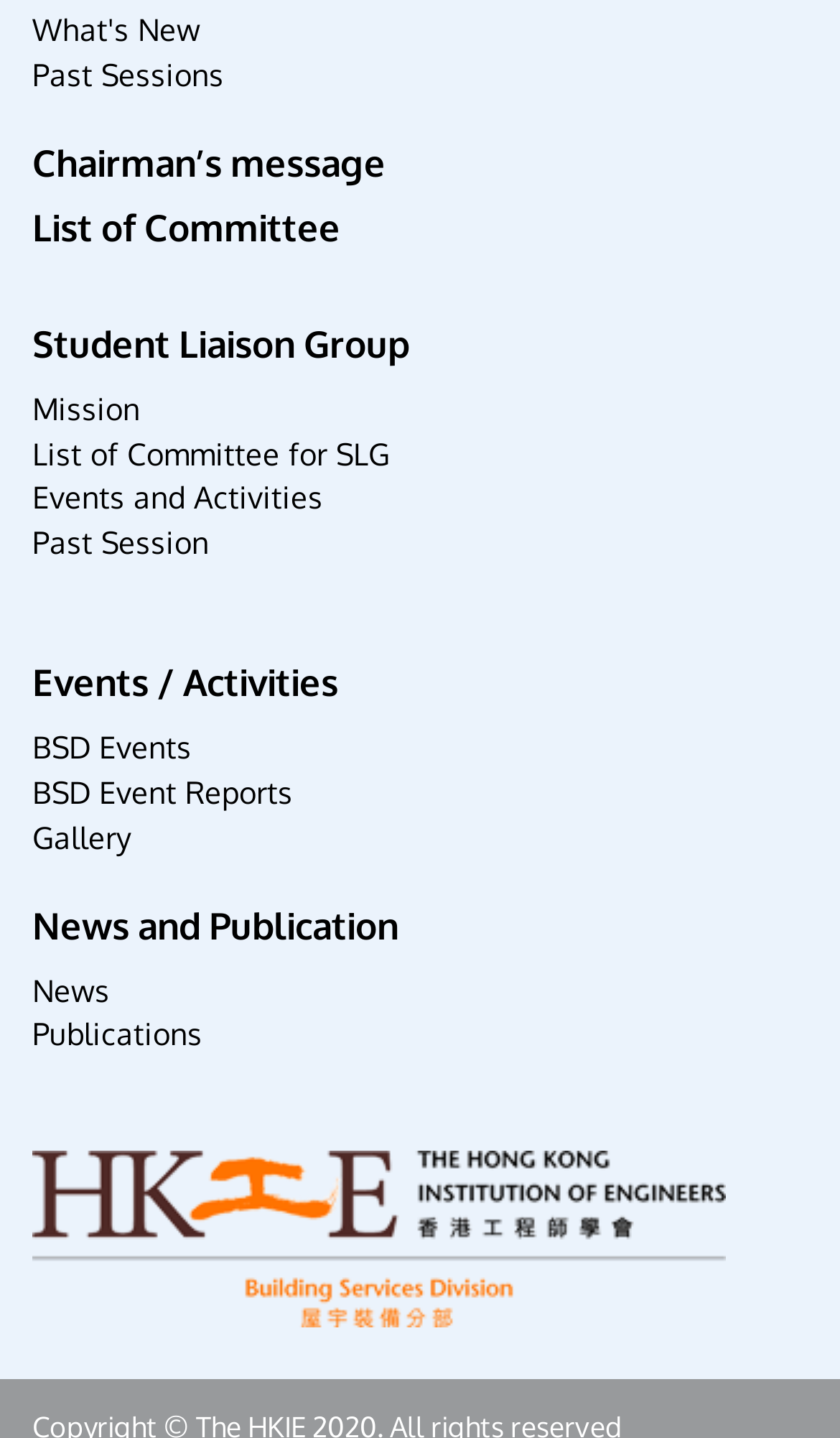Please locate the bounding box coordinates of the element that needs to be clicked to achieve the following instruction: "Check the list of Committee". The coordinates should be four float numbers between 0 and 1, i.e., [left, top, right, bottom].

[0.038, 0.142, 0.405, 0.173]